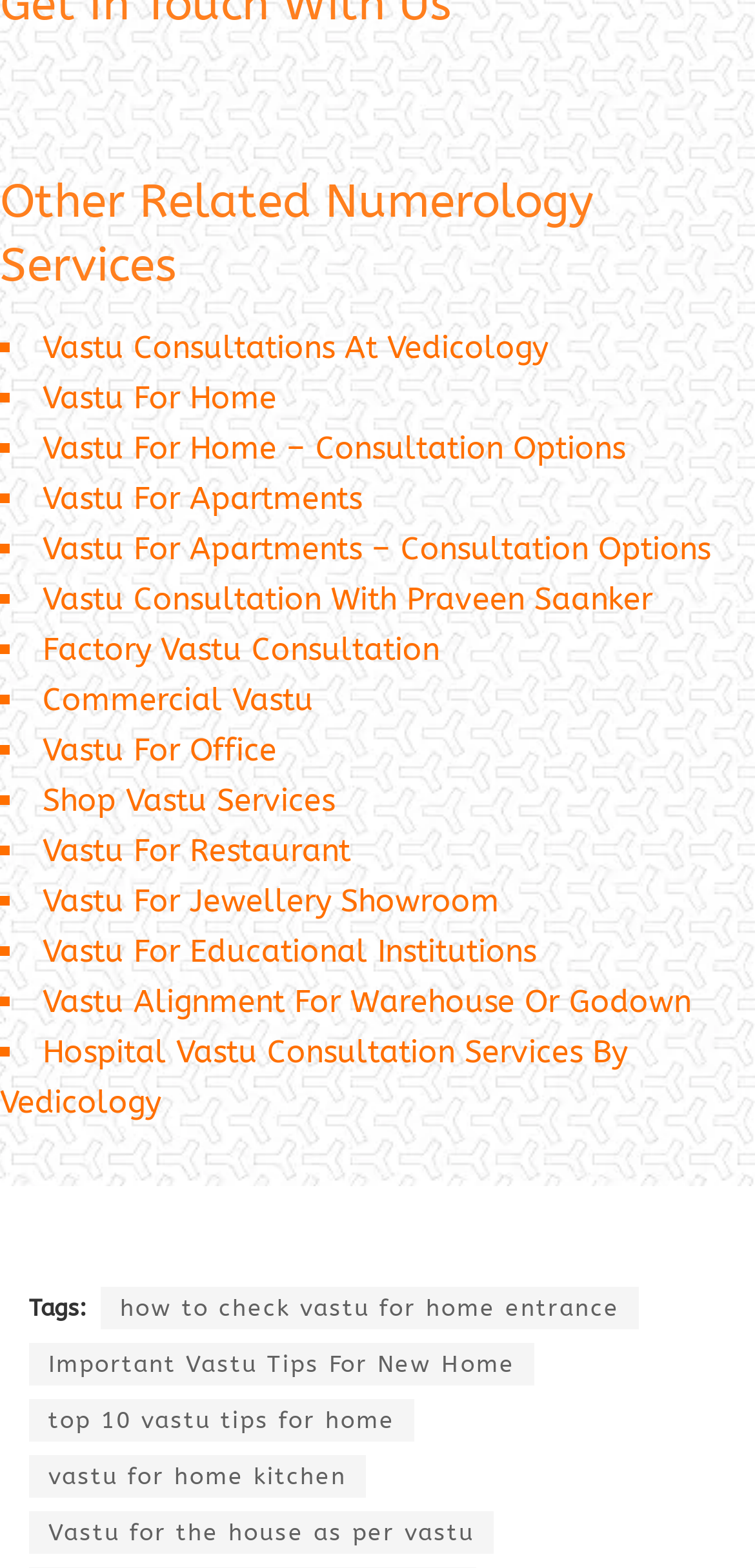Please locate the bounding box coordinates for the element that should be clicked to achieve the following instruction: "Learn about Vastu For Office". Ensure the coordinates are given as four float numbers between 0 and 1, i.e., [left, top, right, bottom].

[0.056, 0.466, 0.367, 0.49]